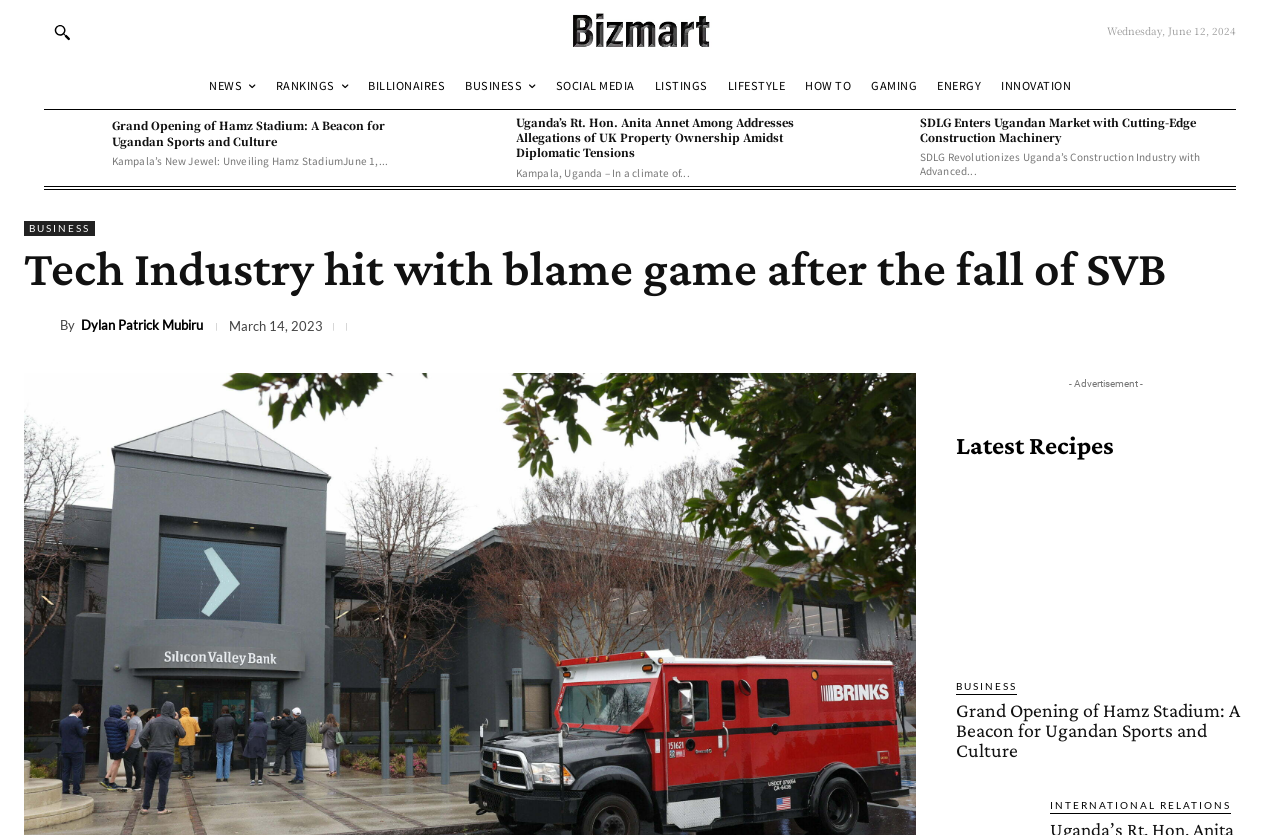Who is the author of the article 'Tech Industry hit with blame game after the fall of SVB'?
Examine the image and give a concise answer in one word or a short phrase.

Dylan Patrick Mubiru